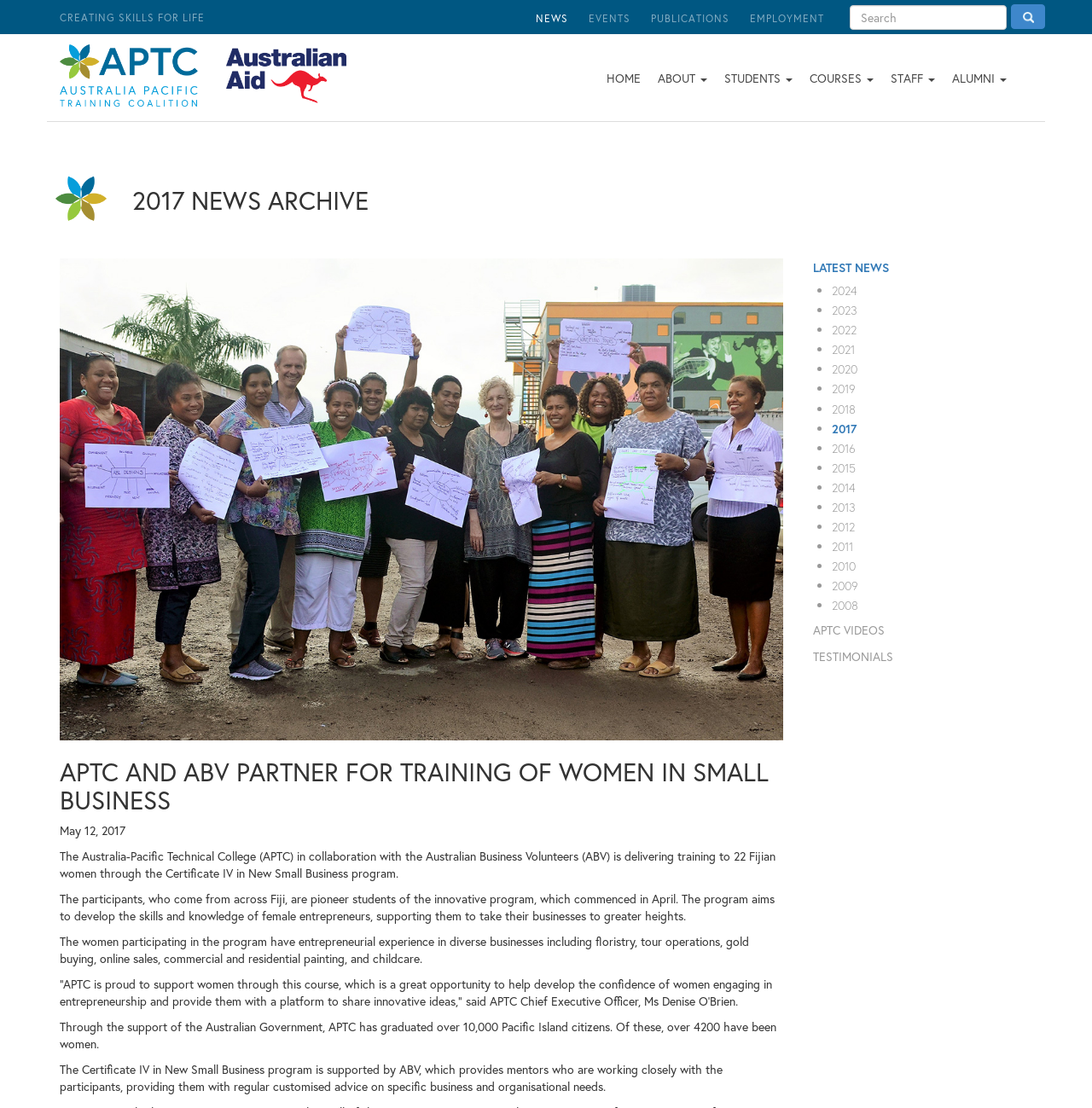Pinpoint the bounding box coordinates of the element to be clicked to execute the instruction: "Read 2017 NEWS ARCHIVE".

[0.051, 0.168, 0.949, 0.193]